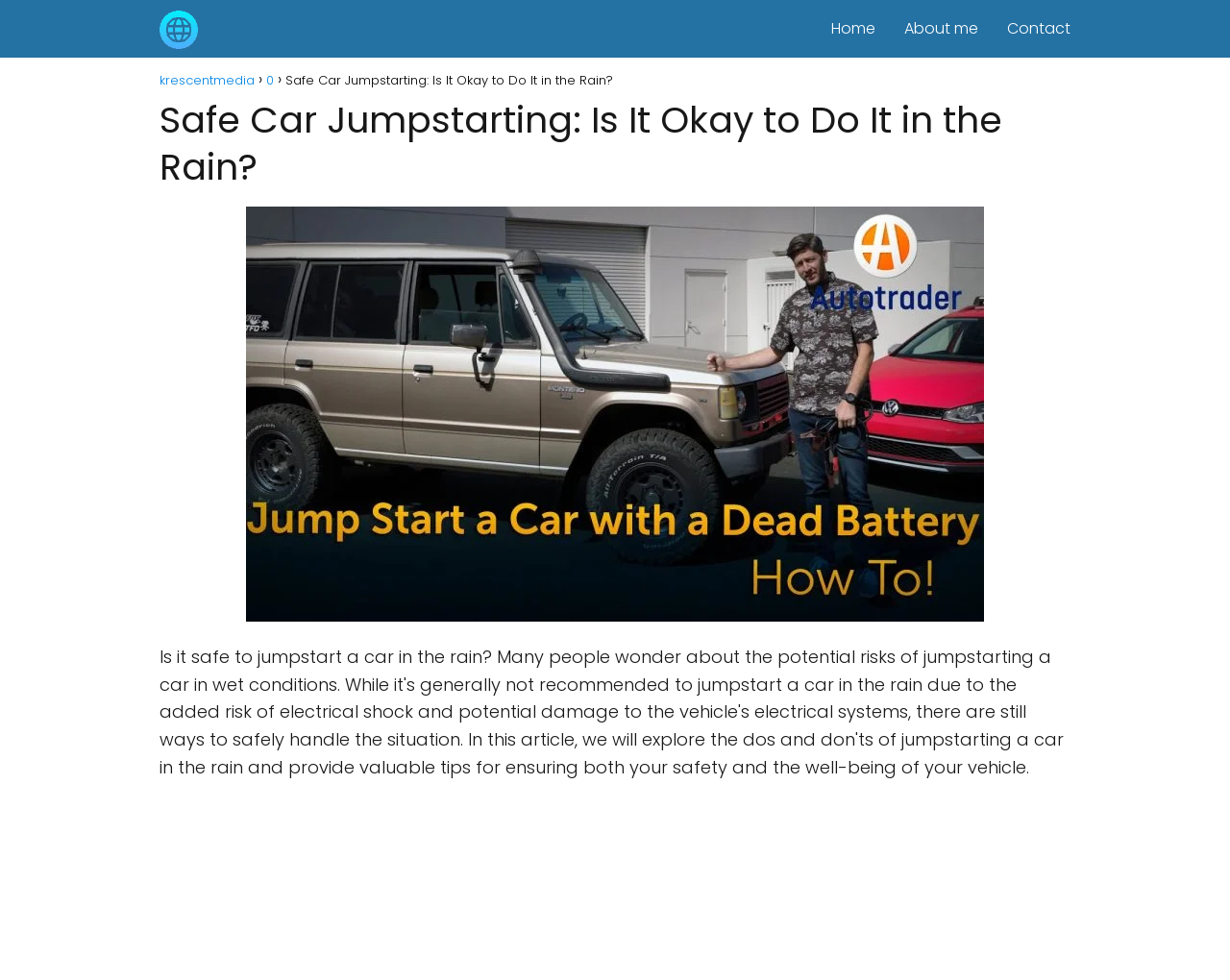Determine the main headline from the webpage and extract its text.

Safe Car Jumpstarting: Is It Okay to Do It in the Rain?